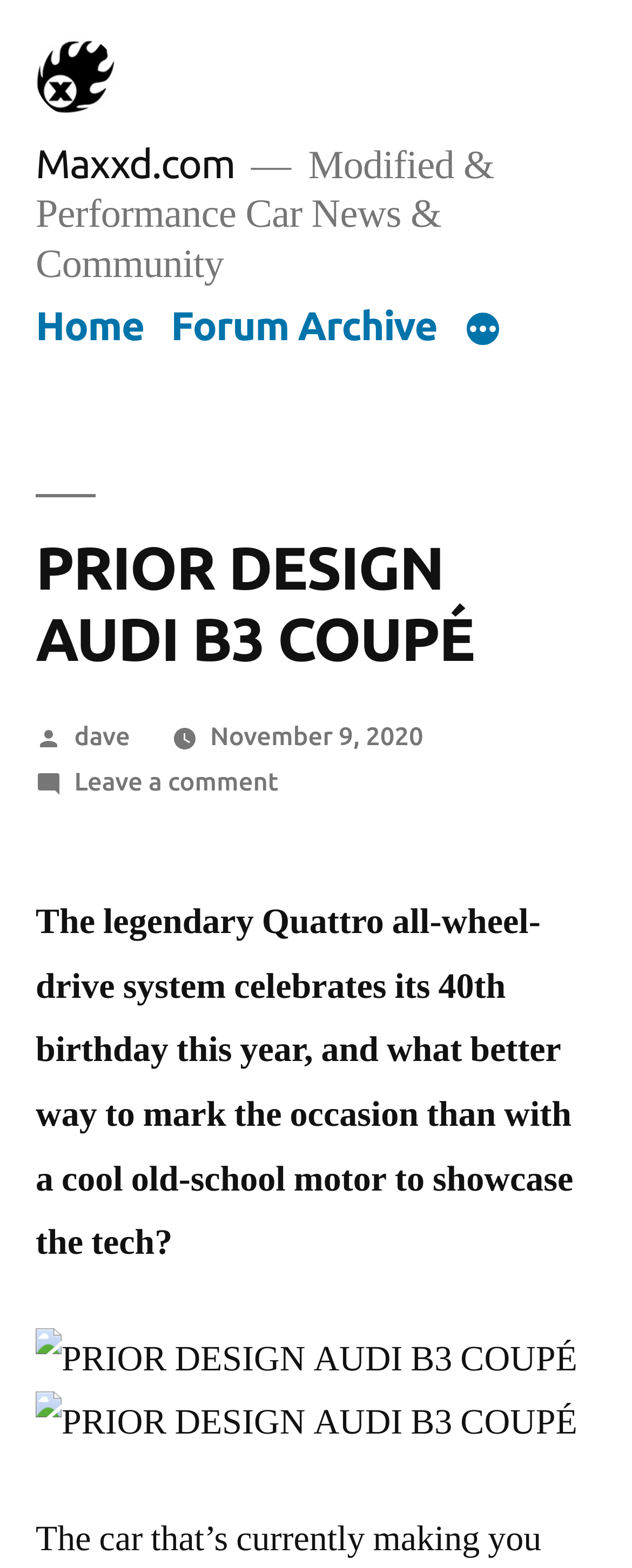Please identify the bounding box coordinates of the region to click in order to complete the task: "Read more about the PRIOR DESIGN AUDI B3 COUPÉ". The coordinates must be four float numbers between 0 and 1, specified as [left, top, right, bottom].

[0.056, 0.315, 0.944, 0.432]